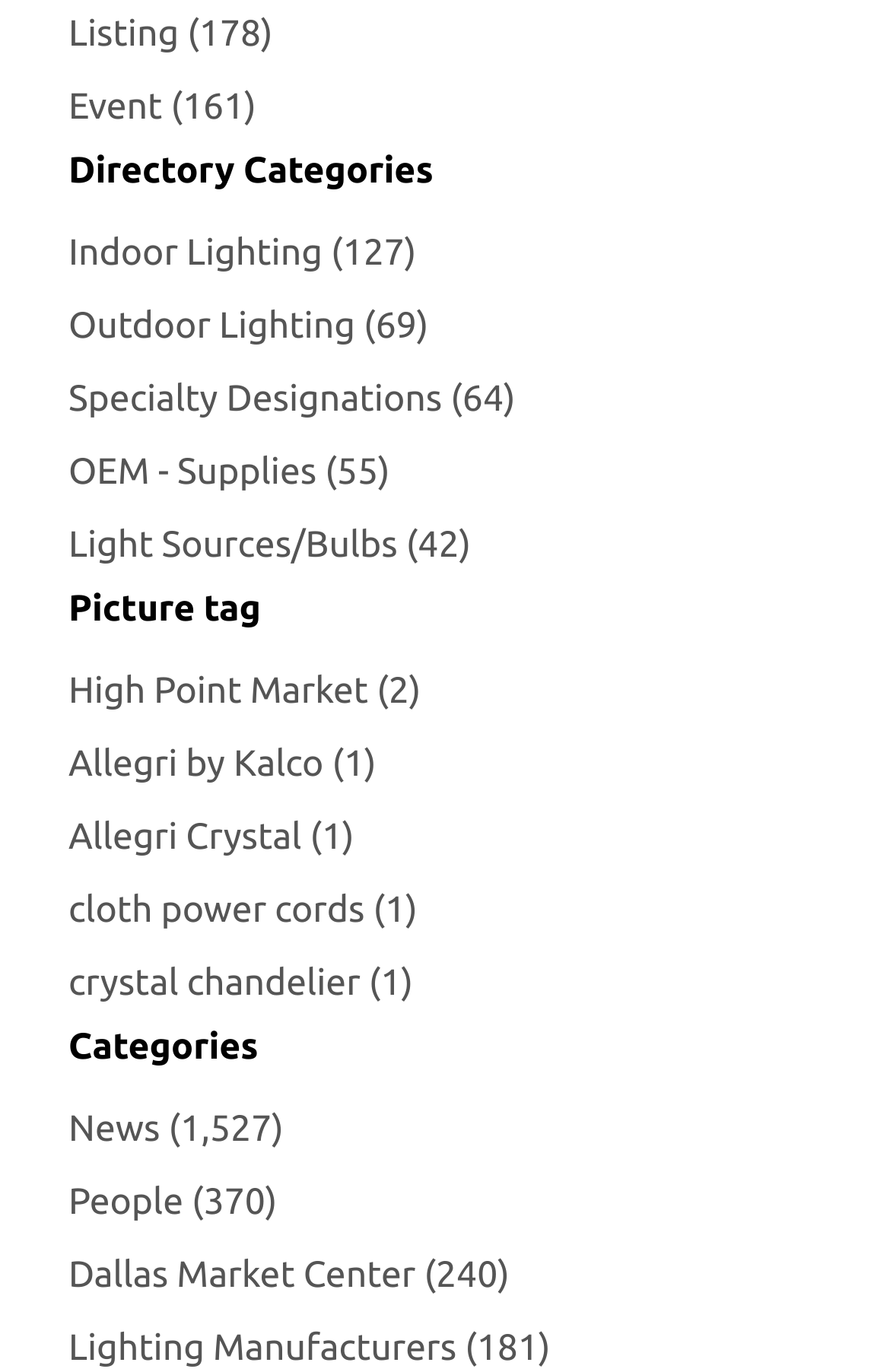Highlight the bounding box coordinates of the element you need to click to perform the following instruction: "Read more about Can Rabbit Eat Nuts?."

None